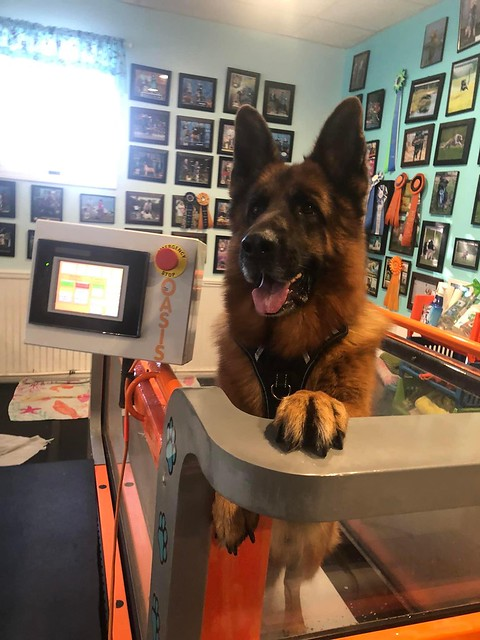Craft a thorough explanation of what is depicted in the image.

The image features a cheerful German Shepherd standing on the edge of an underwater treadmill, known as an "Aquatic Treadmill." Its paws rest playfully on the treadmill's side, while the dog appears engaged and content, likely anticipating a fun workout session. The treadmill, designed for hydrotherapy, is equipped with a touchscreen interface that shows various settings for managing water depth and treadmill speed, making it ideal for rehabilitation exercises. 

In the background, the room is adorned with numerous photographs and awards, showcasing the dog's accomplishments and the supportive environment it belongs to. Sunlight streams through a nearby window, illuminating the space and enhancing the overall warm and inviting atmosphere. This scene illustrates not only the importance of fitness and recovery for pets but also the dedication of their owners in providing quality care.